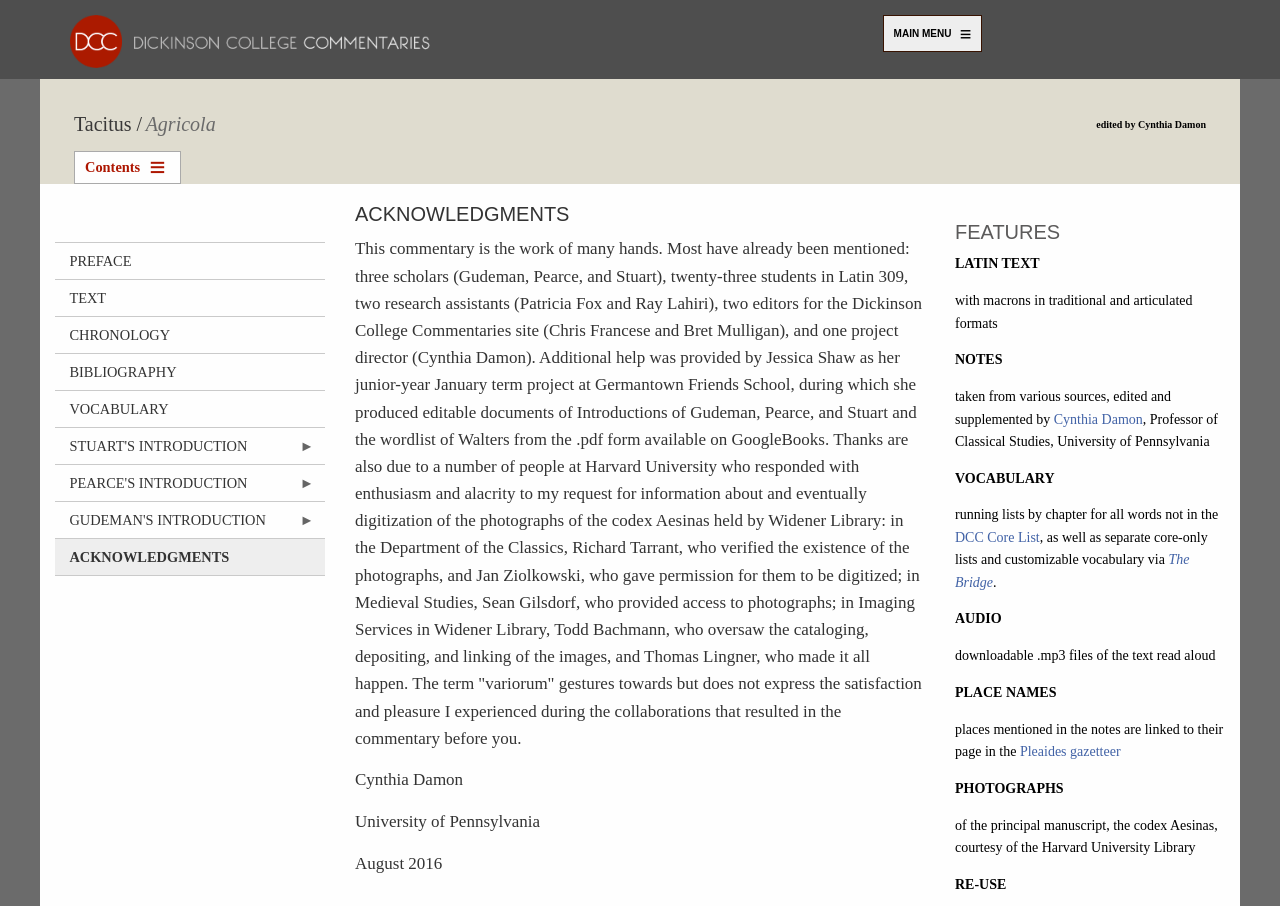Identify the bounding box coordinates of the HTML element based on this description: "The Bridge".

[0.746, 0.61, 0.929, 0.651]